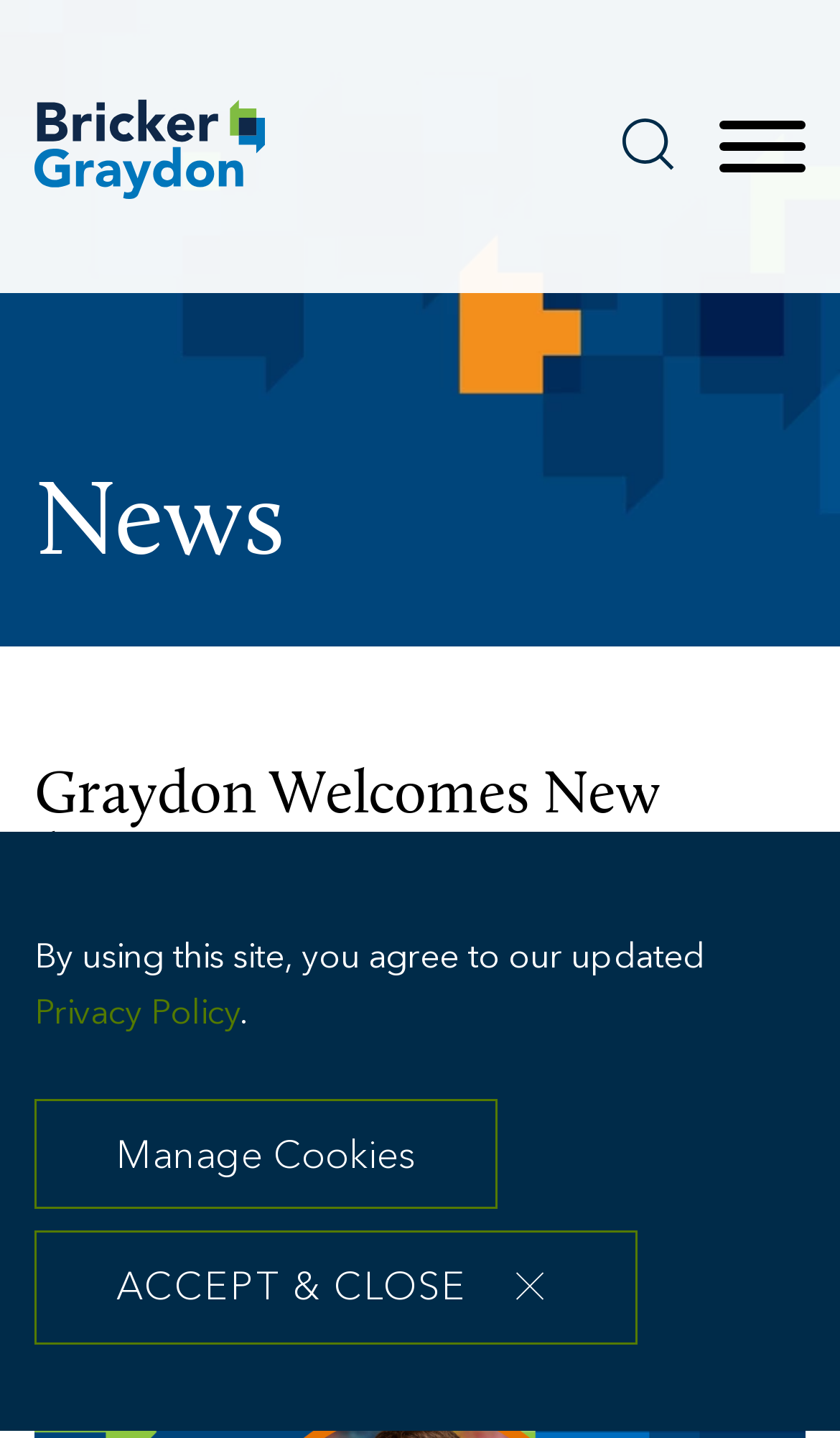What is the purpose of the button at the top right corner?
Look at the webpage screenshot and answer the question with a detailed explanation.

I found the answer by looking at the button element with the text 'Menu' which is located at the top right corner of the webpage, and it controls the main navigation menu.